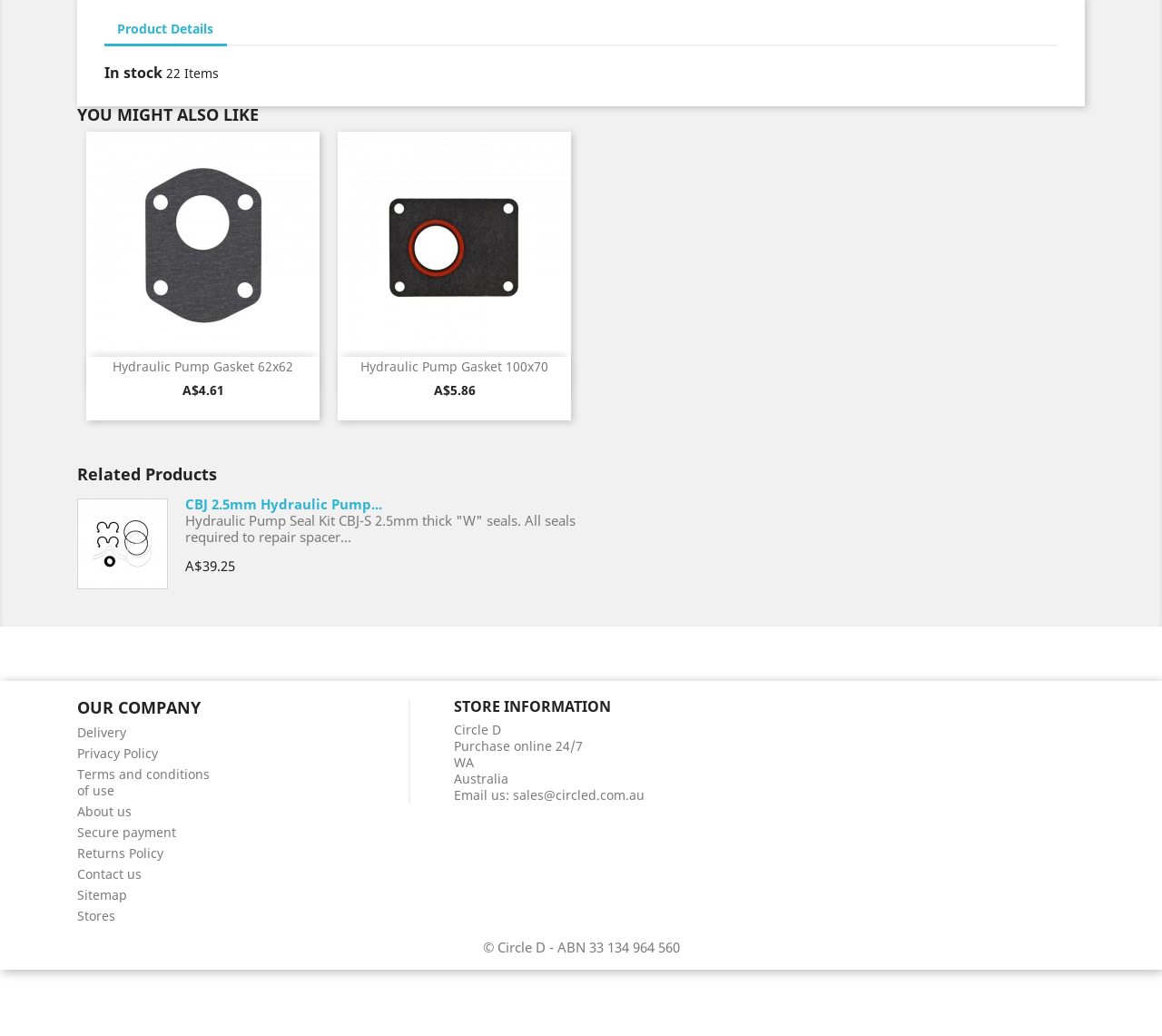Using the information from the screenshot, answer the following question thoroughly:
What is the name of the company?

I found the answer by looking at the 'StaticText' element with the text 'Circle D' which is located inside the 'footer' element and is part of the 'STORE INFORMATION' section.